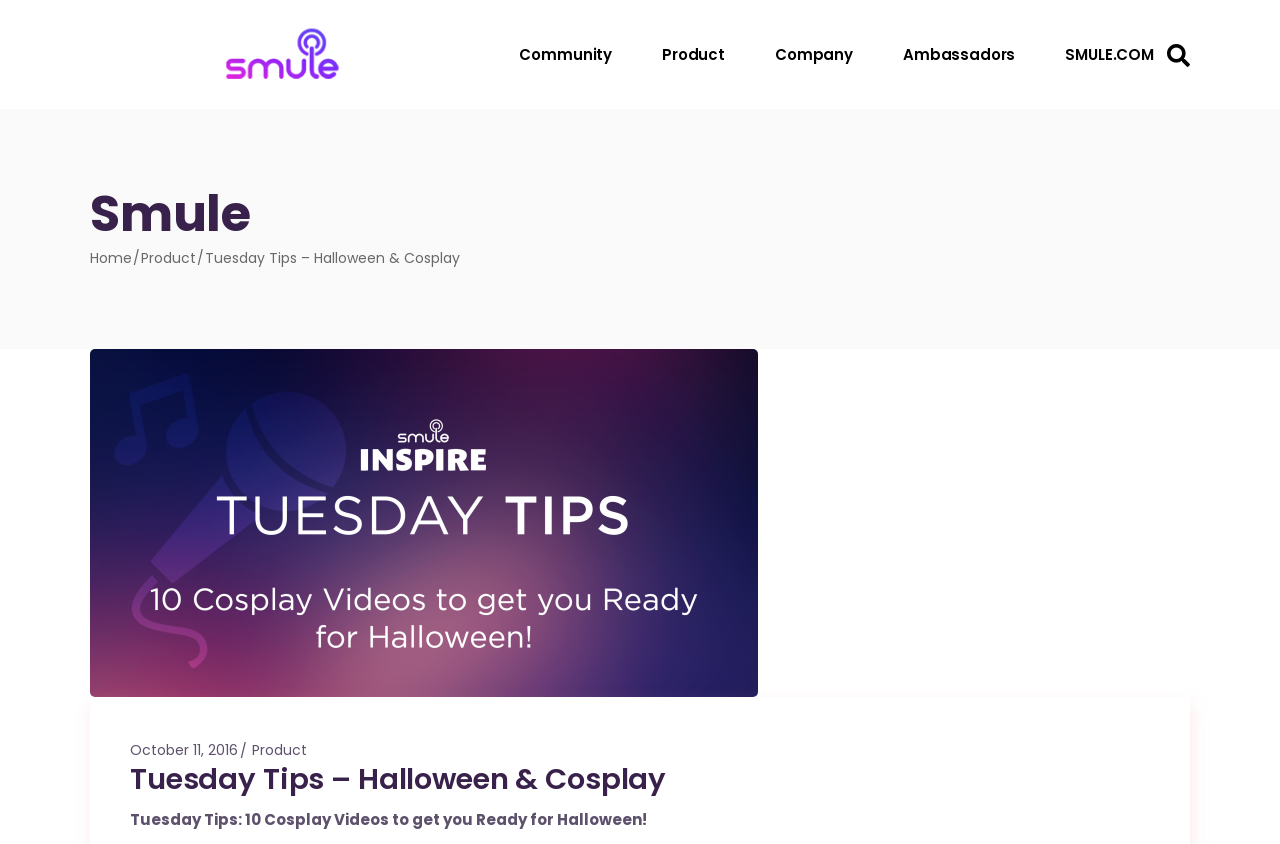Can you identify the bounding box coordinates of the clickable region needed to carry out this instruction: 'go to Community page'? The coordinates should be four float numbers within the range of 0 to 1, stated as [left, top, right, bottom].

[0.406, 0.0, 0.478, 0.129]